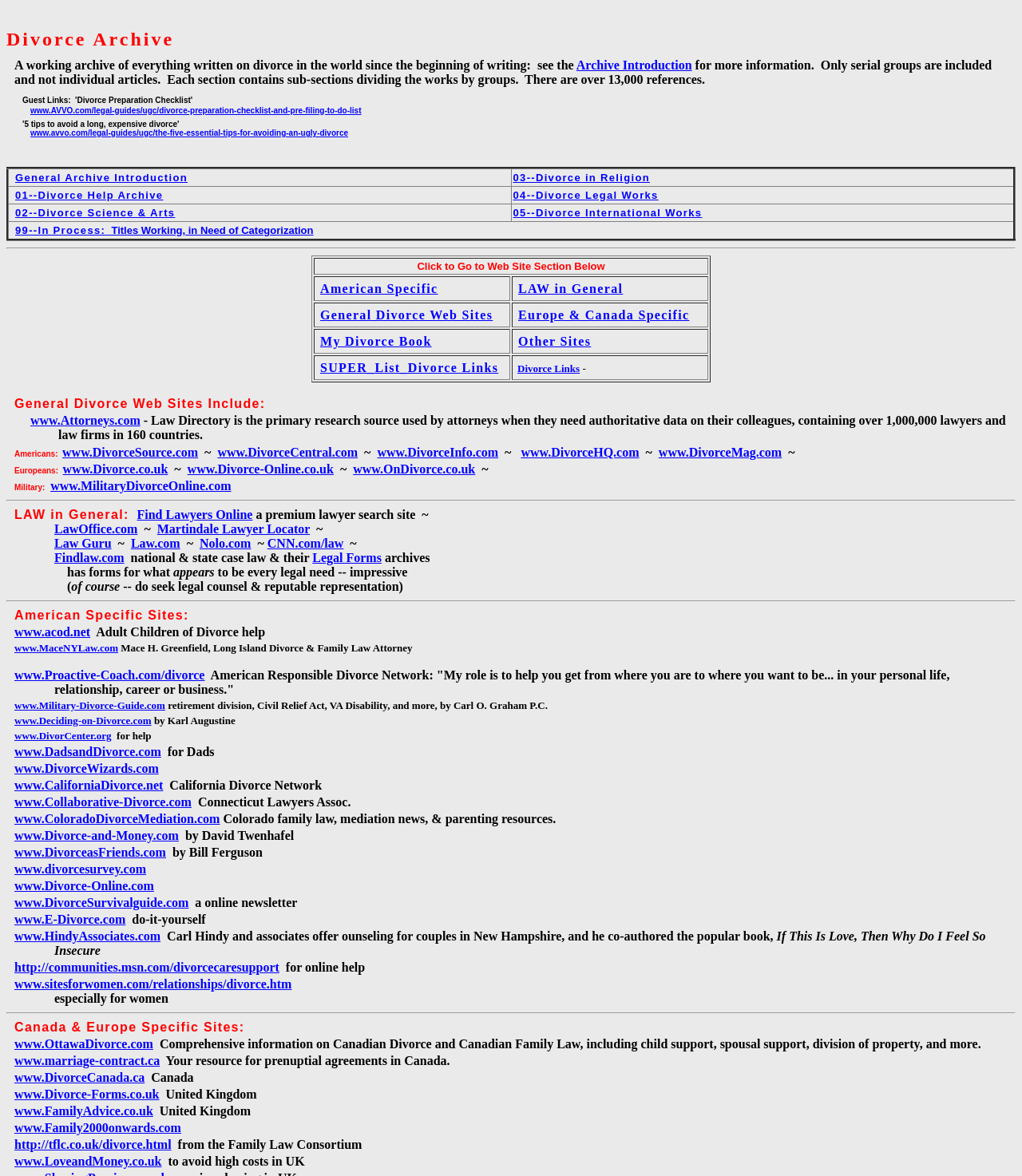Find and provide the bounding box coordinates for the UI element described here: "All devices are acceptable". The coordinates should be given as four float numbers between 0 and 1: [left, top, right, bottom].

None